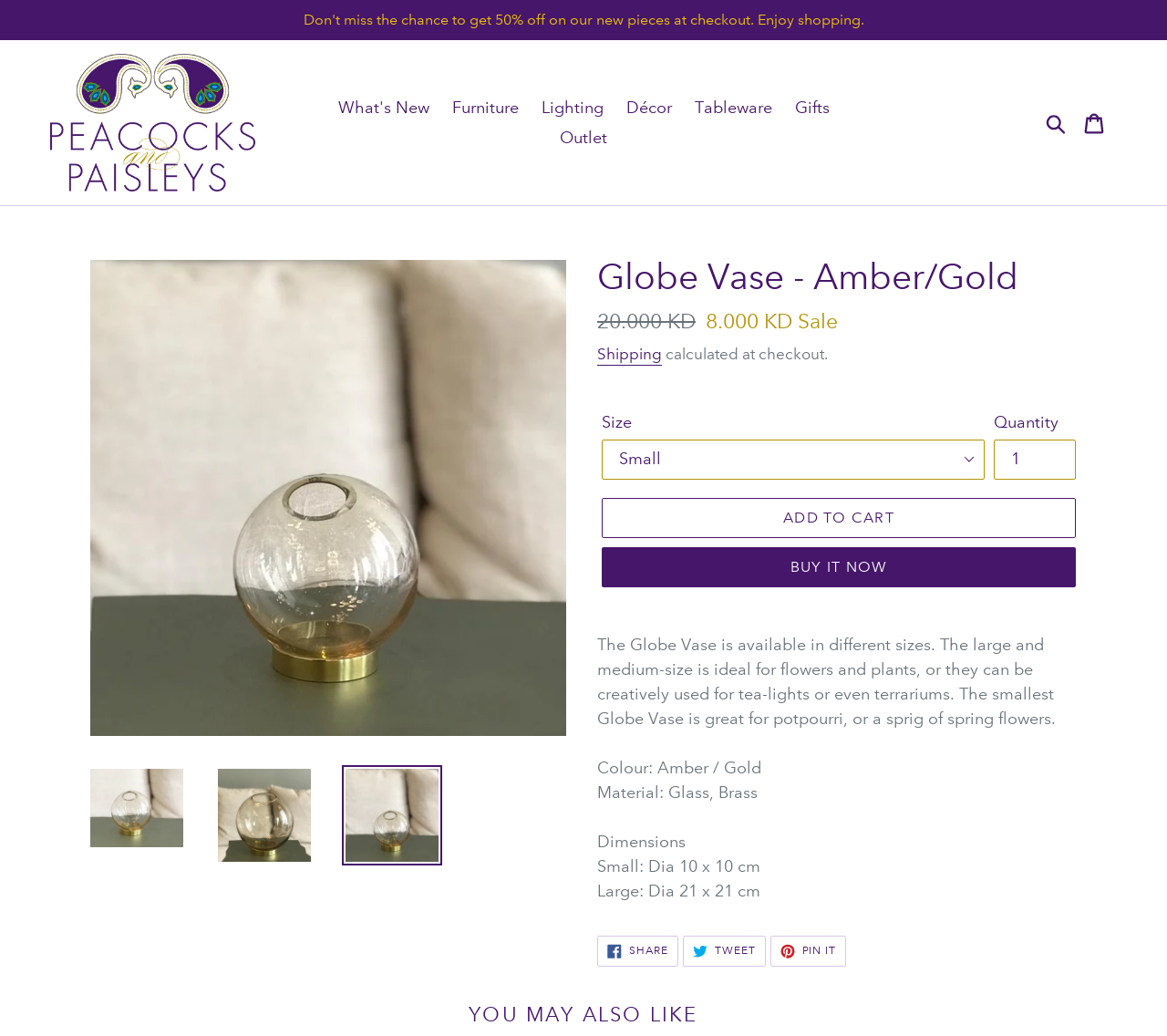Locate the bounding box coordinates of the UI element described by: "Shipping". Provide the coordinates as four float numbers between 0 and 1, formatted as [left, top, right, bottom].

[0.512, 0.333, 0.567, 0.353]